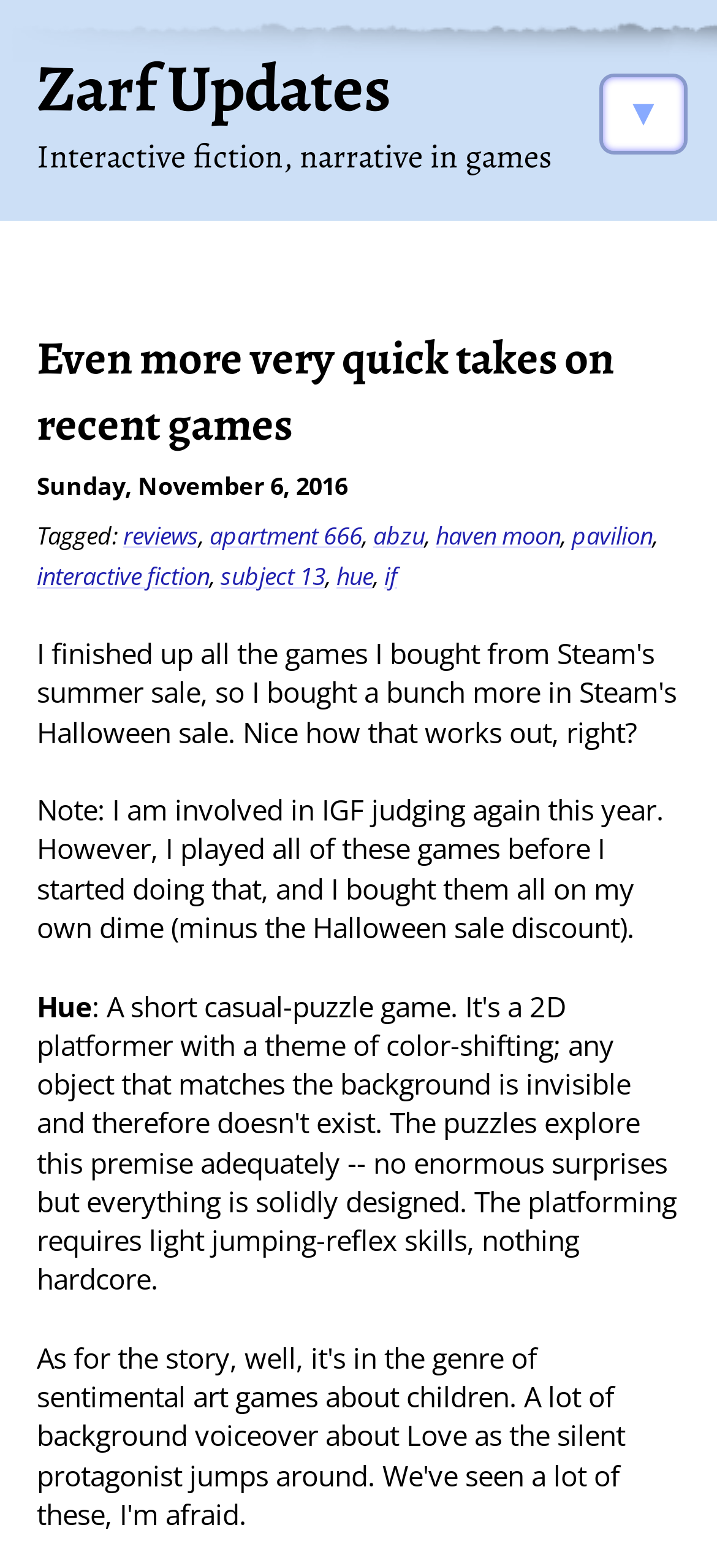Present a detailed account of what is displayed on the webpage.

This webpage appears to be a blog post or article about the author's experiences with various video games. At the top of the page, there is a heading that reads "Zarf Updates" with a link to the same title. Below this, there is another heading that mentions "Interactive fiction, narrative in games".

The main content of the page is divided into sections, with the first section having a heading that reads "Even more very quick takes on recent games" and a subheading that indicates the post was written on "Sunday, November 6, 2016". Below this, there is a list of tags or keywords related to the post, including "reviews", "apartment 666", "abzu", and several others. Each of these tags is a link, and they are arranged horizontally across the page.

Following the list of tags, there is a block of text that appears to be a note or disclaimer from the author, mentioning their involvement in IGF judging and clarifying that they purchased the games mentioned in the post on their own.

The final element on the page is a heading that reads "Hue", which is positioned near the bottom of the page. There are no images on the page. Overall, the layout is dense with text, with multiple headings and links arranged in a hierarchical structure.